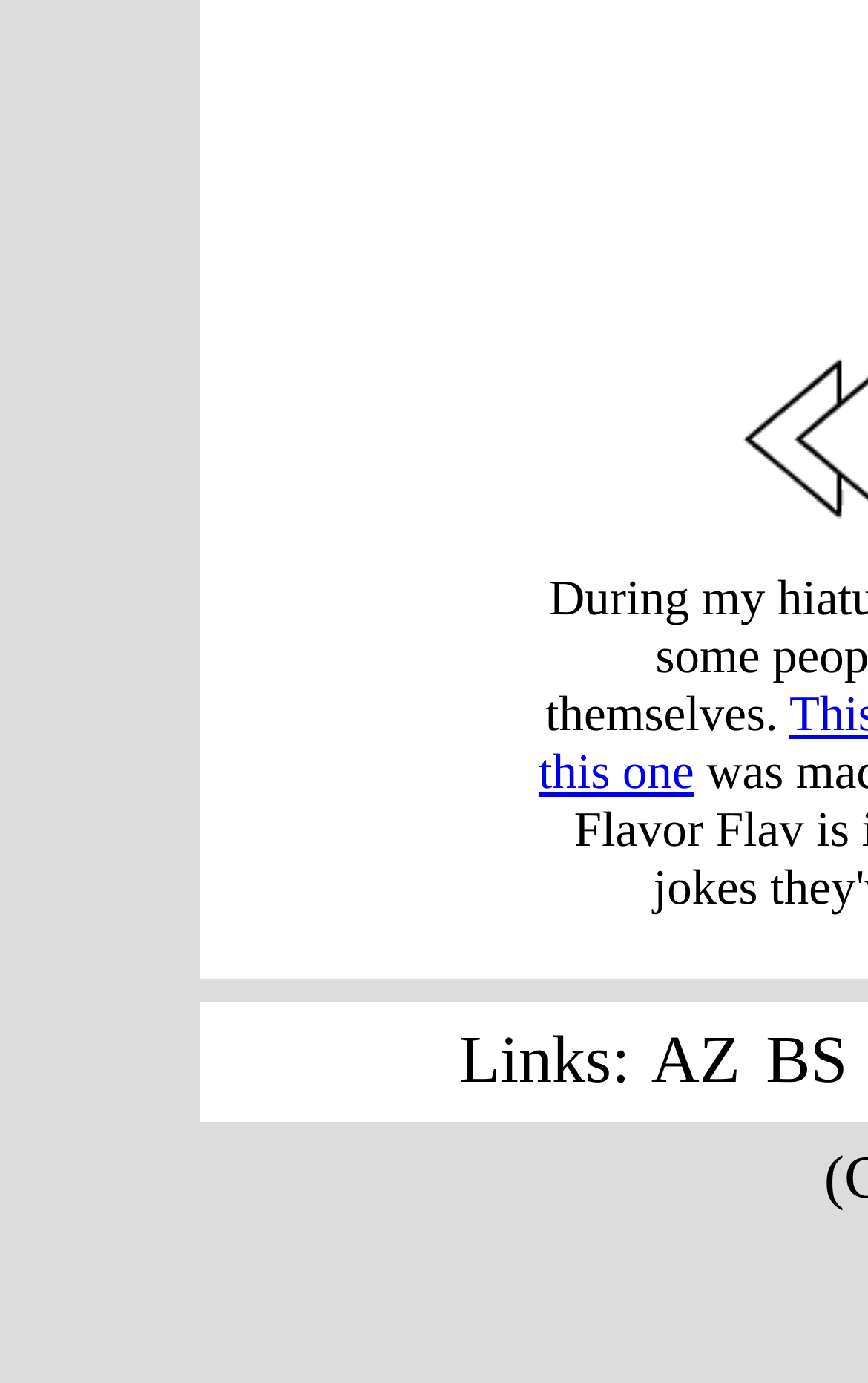Specify the bounding box coordinates (top-left x, top-left y, bottom-right x, bottom-right y) of the UI element in the screenshot that matches this description: BS

[0.882, 0.741, 0.976, 0.794]